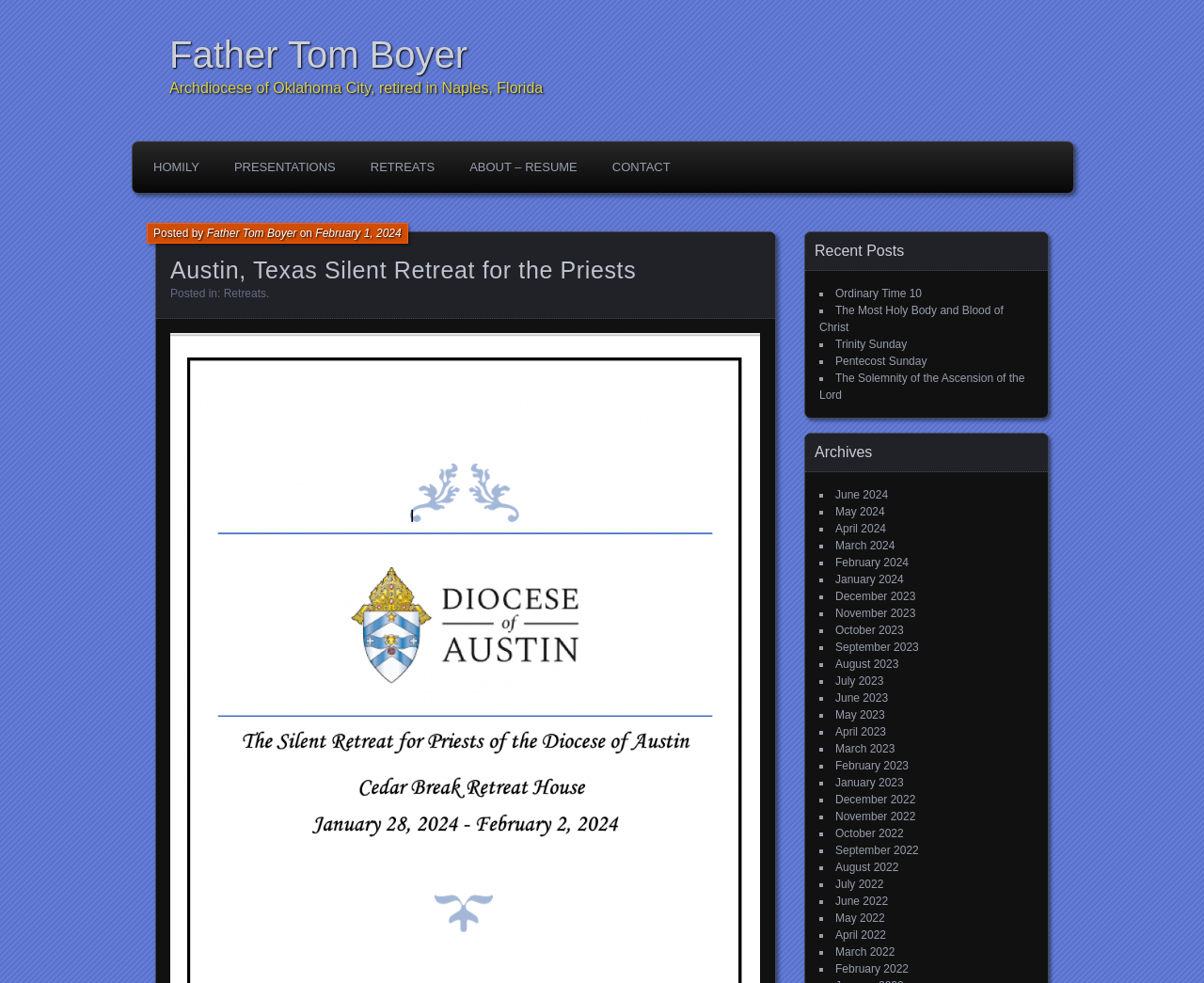How many recent posts are listed on the webpage?
Please provide an in-depth and detailed response to the question.

The number of recent posts can be counted from the list of links under the 'Recent Posts' heading, which lists four posts: 'Ordinary Time 10', 'The Most Holy Body and Blood of Christ', 'Trinity Sunday', and 'Pentecost Sunday'.